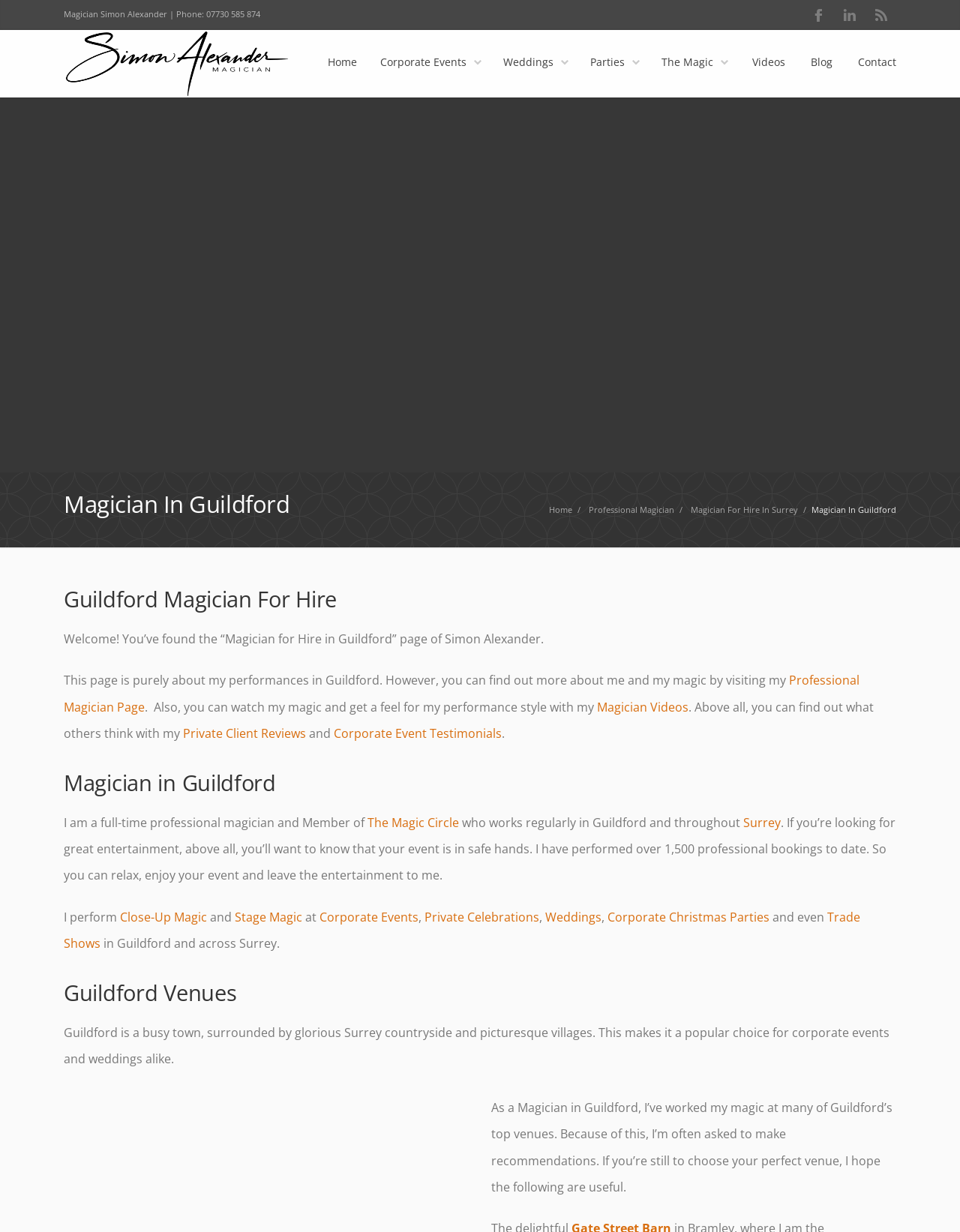Given the element description Corporate Events, specify the bounding box coordinates of the corresponding UI element in the format (top-left x, top-left y, bottom-right x, bottom-right y). All values must be between 0 and 1.

[0.396, 0.024, 0.502, 0.079]